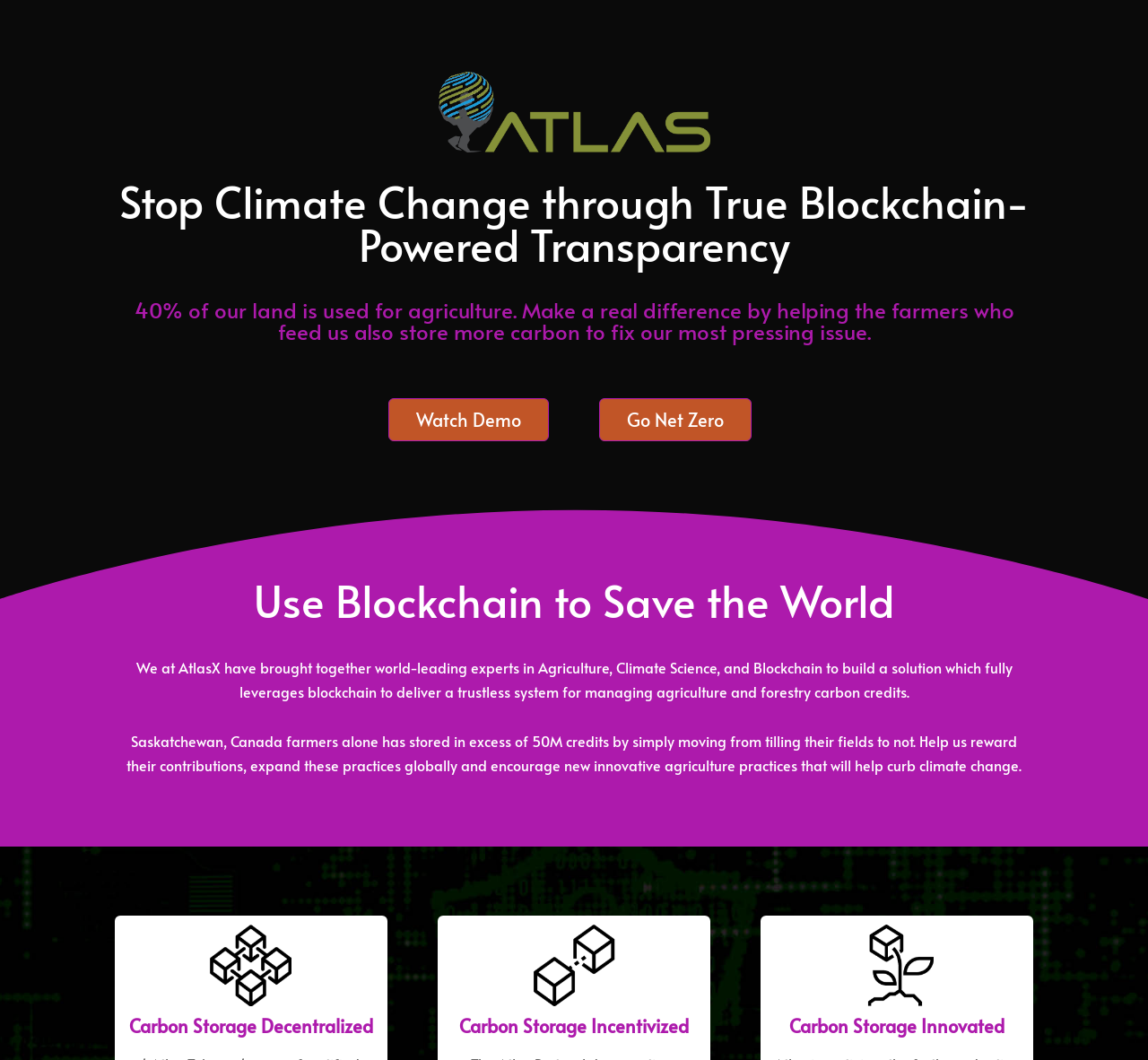Highlight the bounding box of the UI element that corresponds to this description: "Go Net Zero".

[0.522, 0.375, 0.655, 0.416]